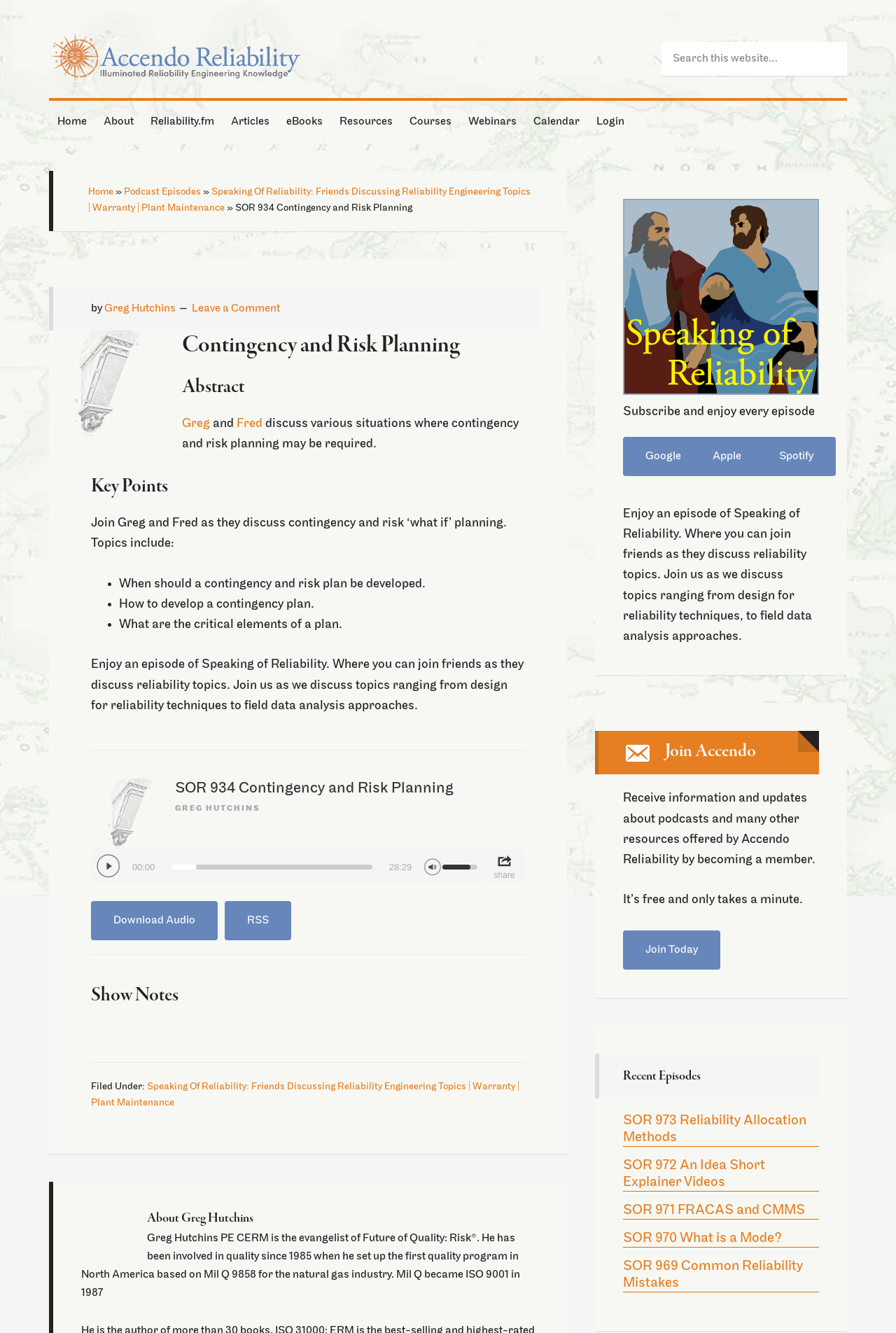Who is the author of the article?
Using the screenshot, give a one-word or short phrase answer.

Greg Hutchins